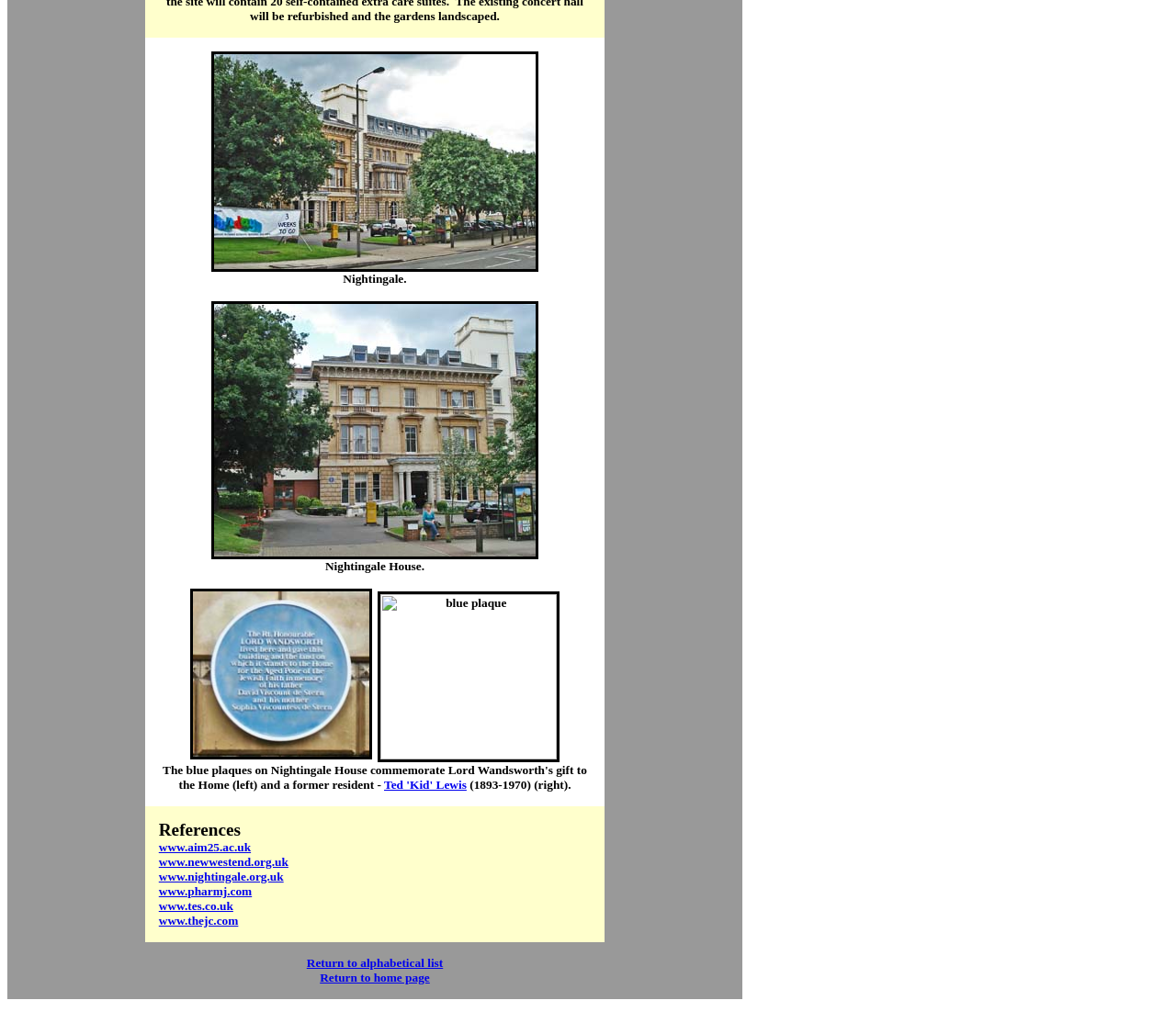Look at the image and write a detailed answer to the question: 
What is the purpose of the blue plaques?

Based on the text 'The blue plaques on Nightingale House commemorate Lord Wandsworth's gift to the Home (left) and a former resident - Ted 'Kid' Lewis (1893-1970) (right).', I can infer that the blue plaques are used to commemorate certain events or people.